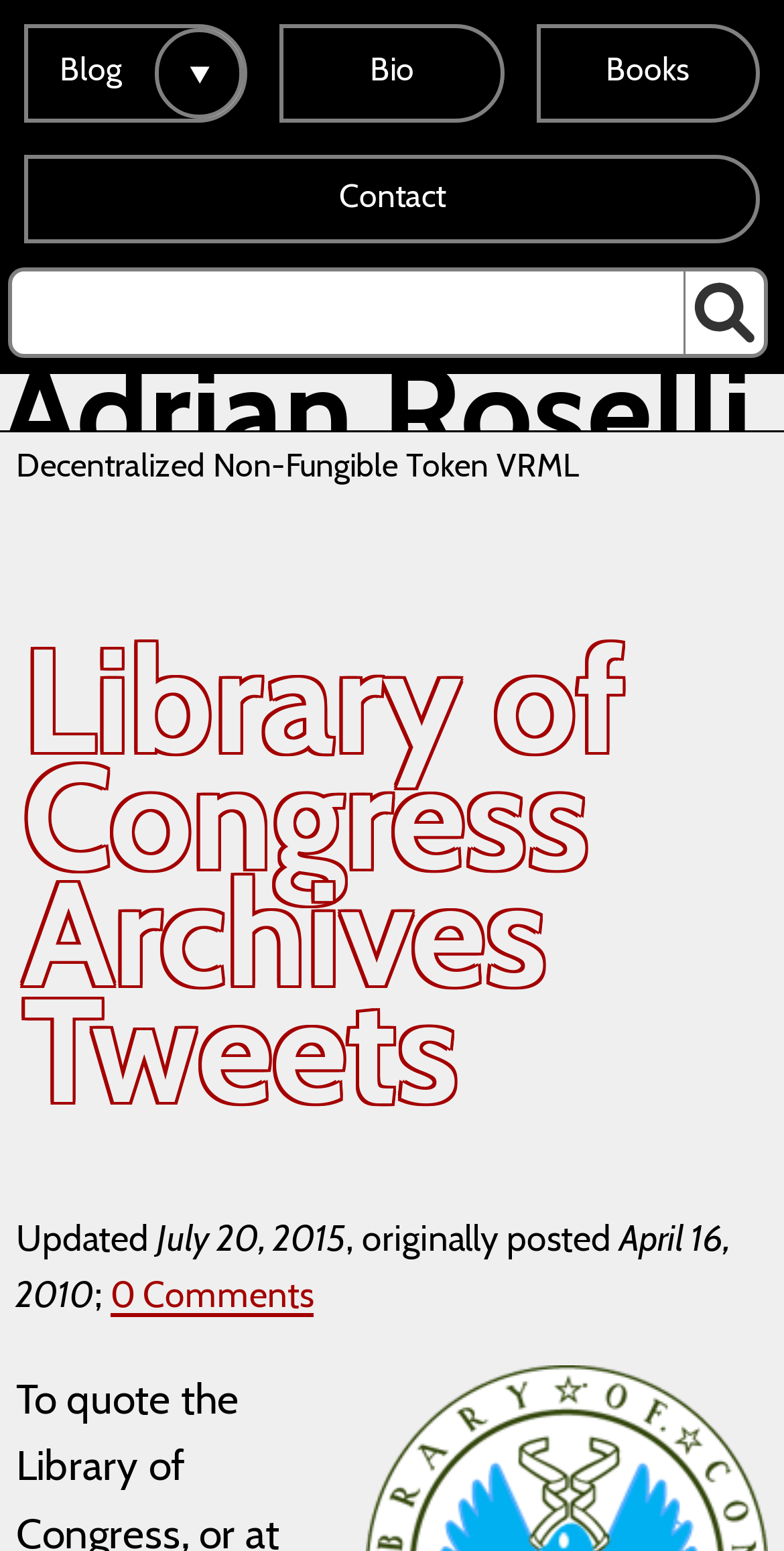Could you specify the bounding box coordinates for the clickable section to complete the following instruction: "Search for tweets"?

[0.01, 0.172, 0.979, 0.231]